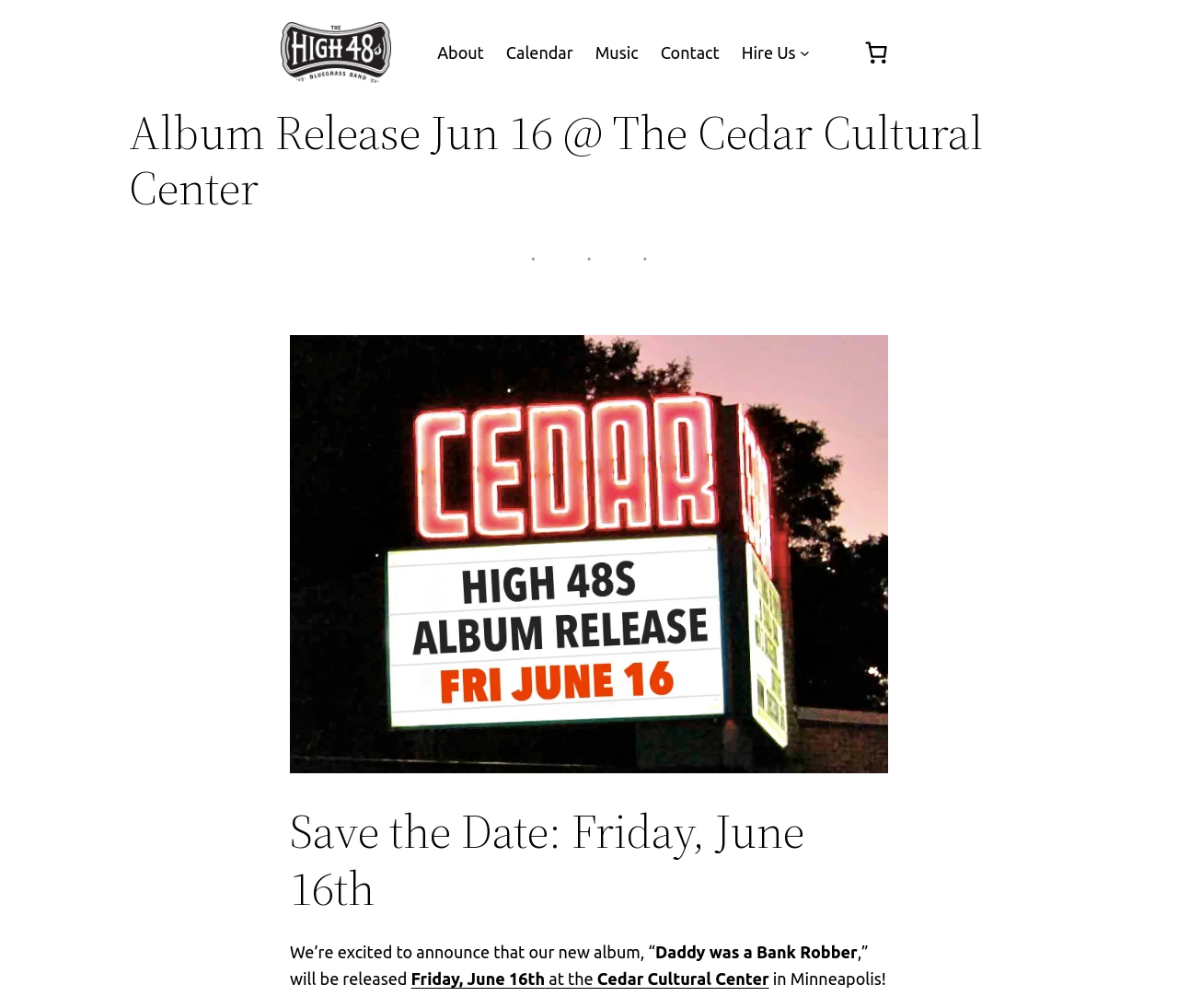What type of menu is available on the webpage?
Please provide a full and detailed response to the question.

I determined the answer by looking at the navigation section on the webpage, which contains links to different pages such as 'About', 'Calendar', 'Music', 'Contact', and 'Hire Us'. This suggests that the menu is a navigation menu.